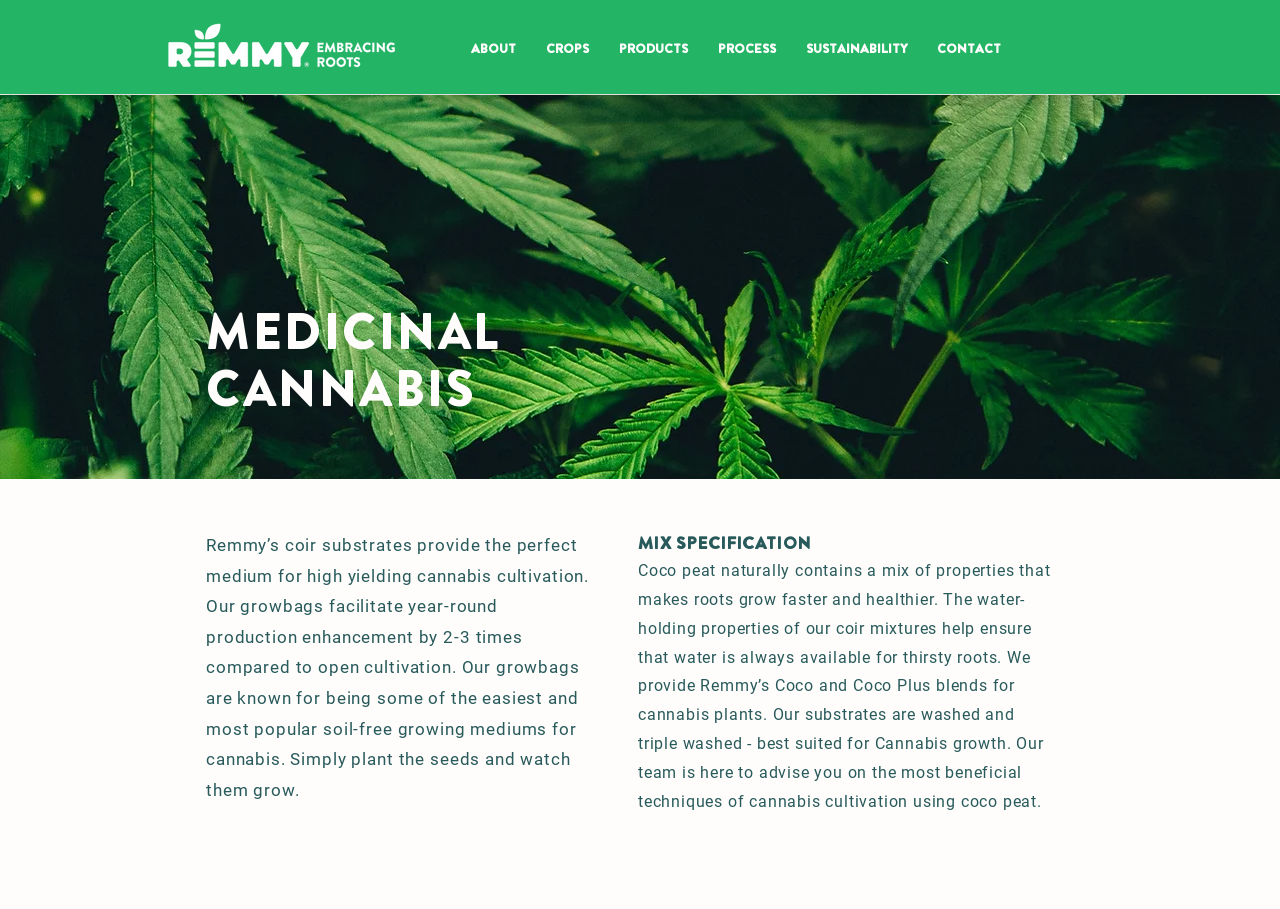What is the main product of Remmy?
Analyze the screenshot and provide a detailed answer to the question.

The main product of Remmy is related to cannabis cultivation, as indicated by the headings 'MEDICINAL CANNABIS' and the description of Remmy's coir substrates providing a medium for high-yielding cannabis cultivation.